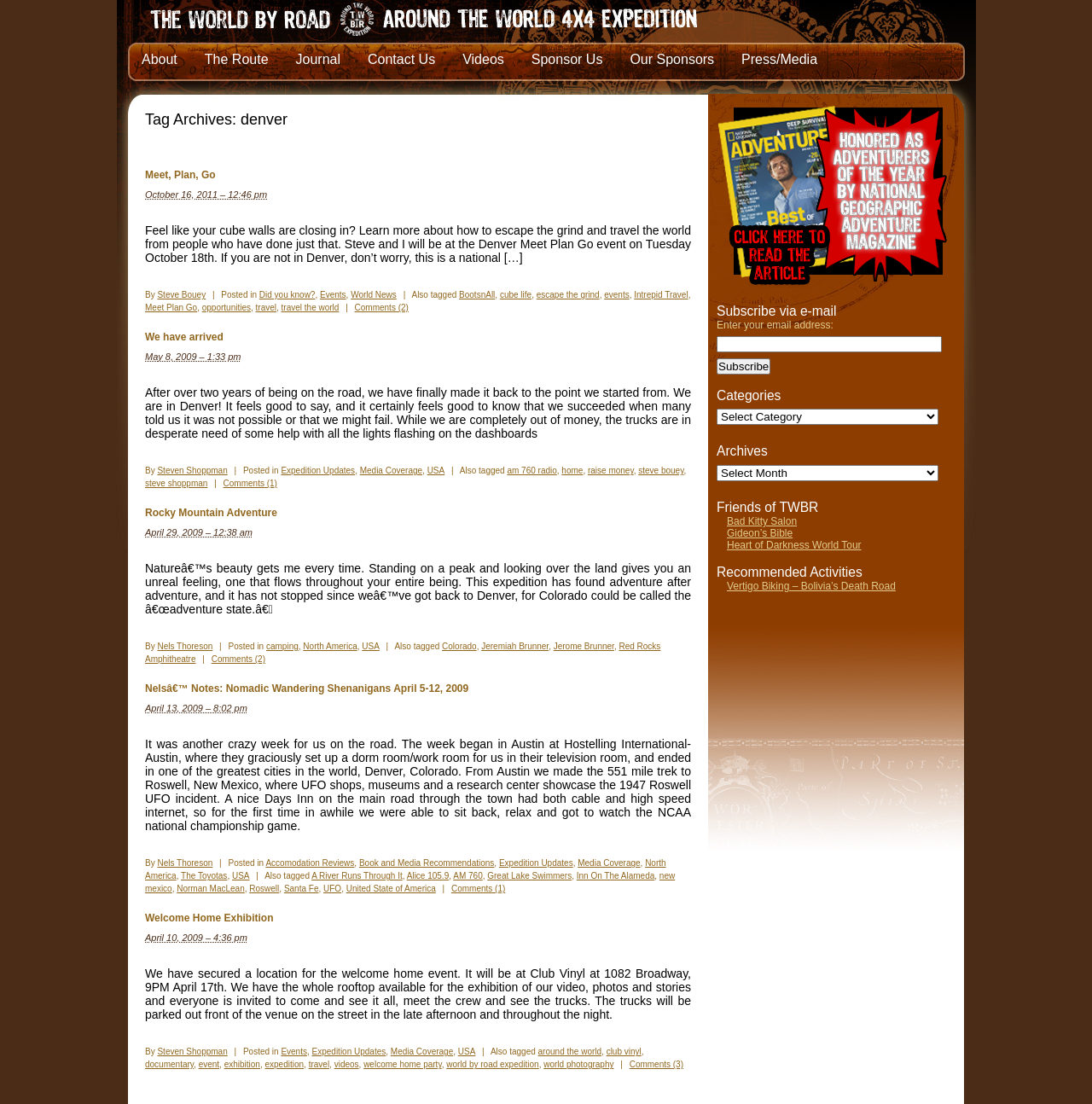Find the bounding box coordinates for the area that should be clicked to accomplish the instruction: "Read the article 'Rocky Mountain Adventure'".

[0.133, 0.459, 0.633, 0.47]